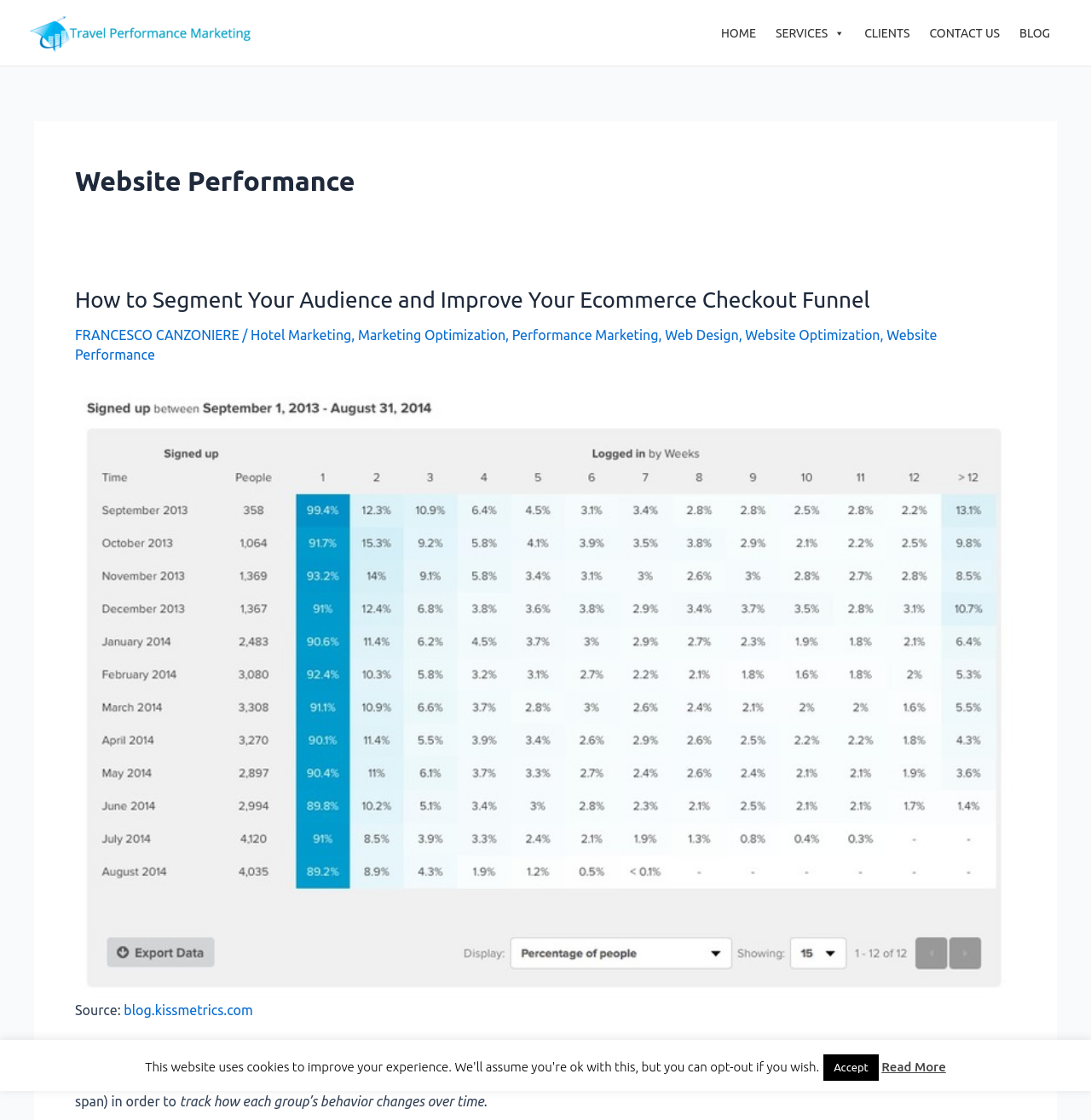Look at the image and write a detailed answer to the question: 
What is the source of the information in the blog post?

The source of the information in the blog post can be found at the bottom of the webpage, where it says 'Source: blog.kissmetrics.com'.